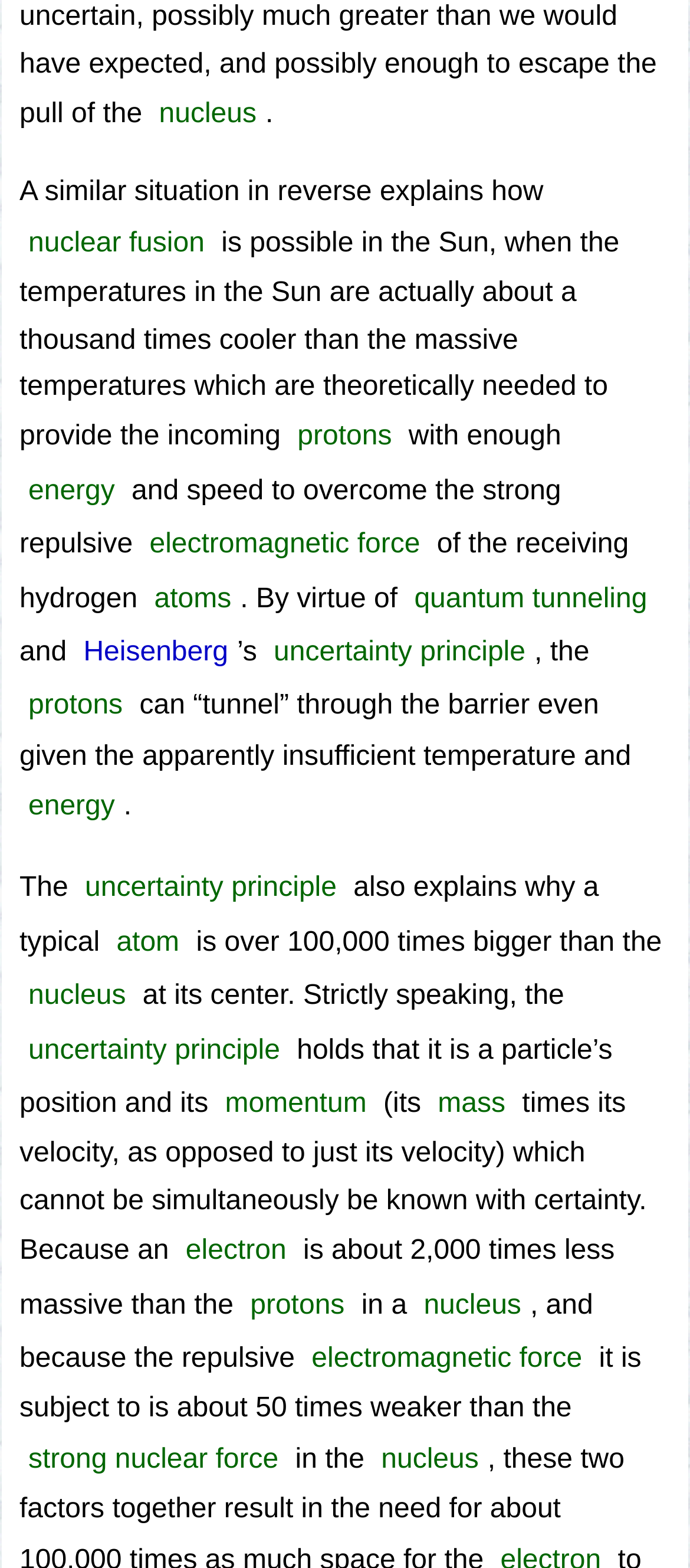Reply to the question with a single word or phrase:
What force is weaker than the strong nuclear force?

Electromagnetic force